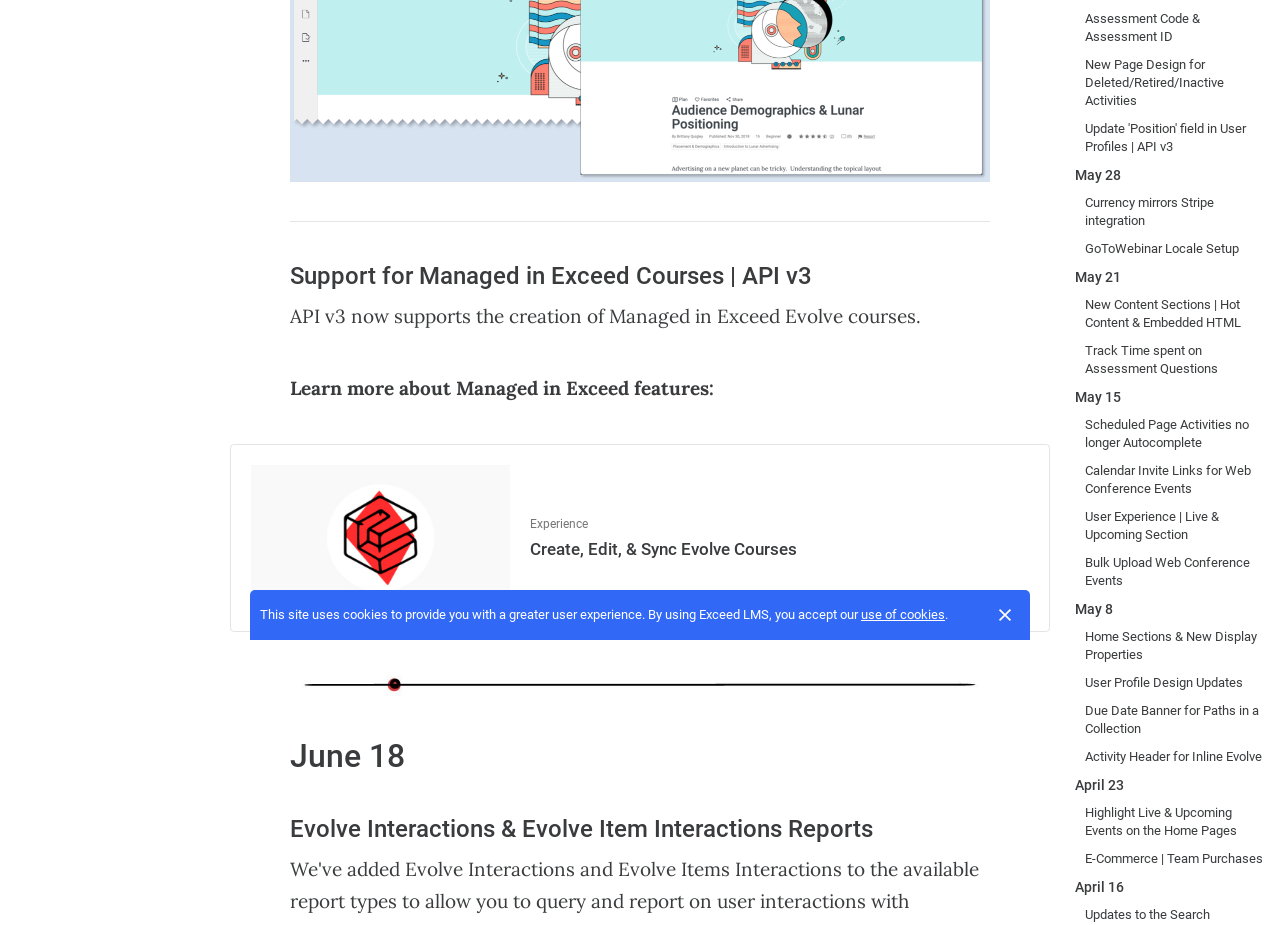Provide the bounding box for the UI element matching this description: "April 2024".

None